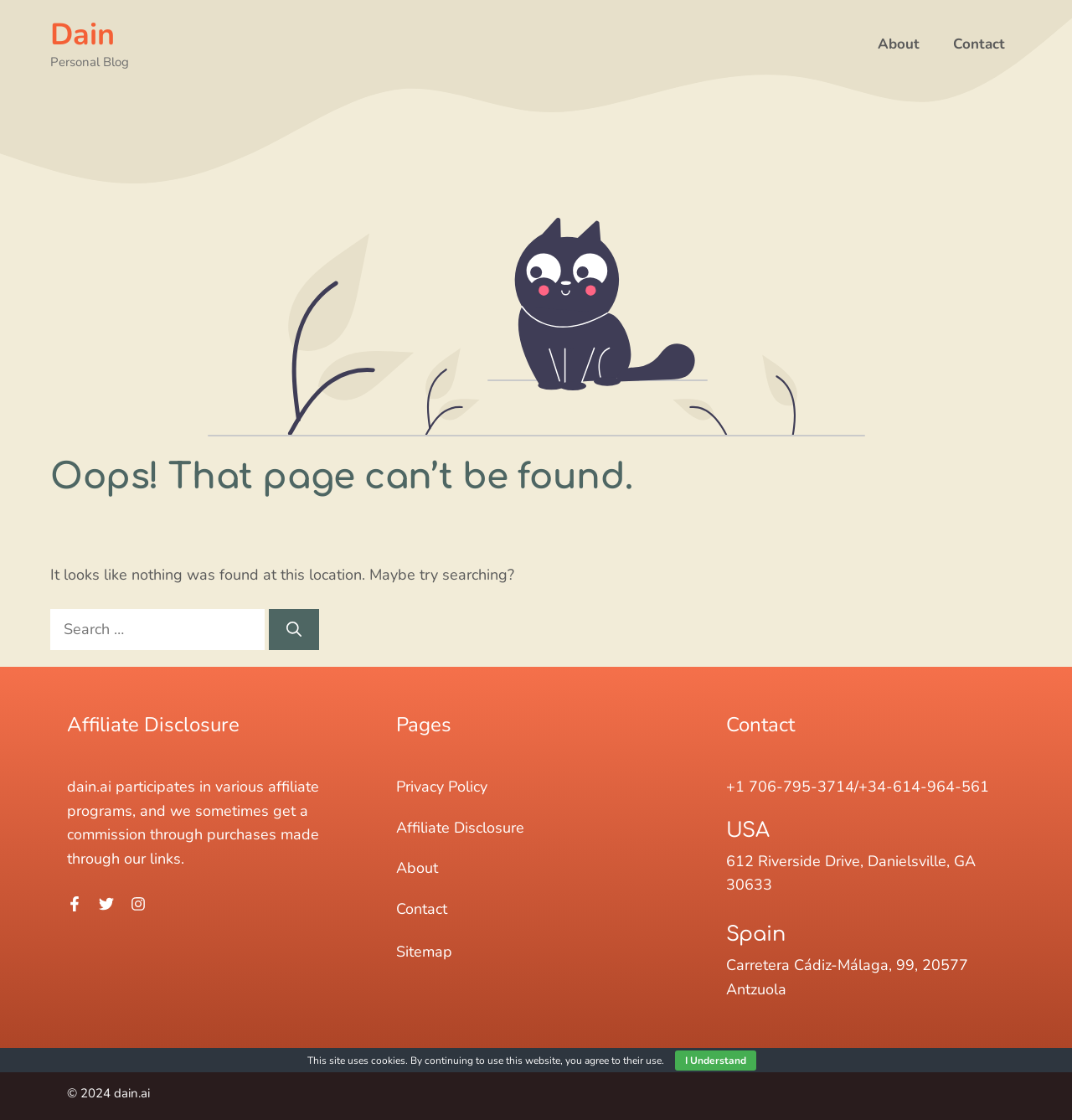How many navigation links are there?
Based on the screenshot, provide a one-word or short-phrase response.

2